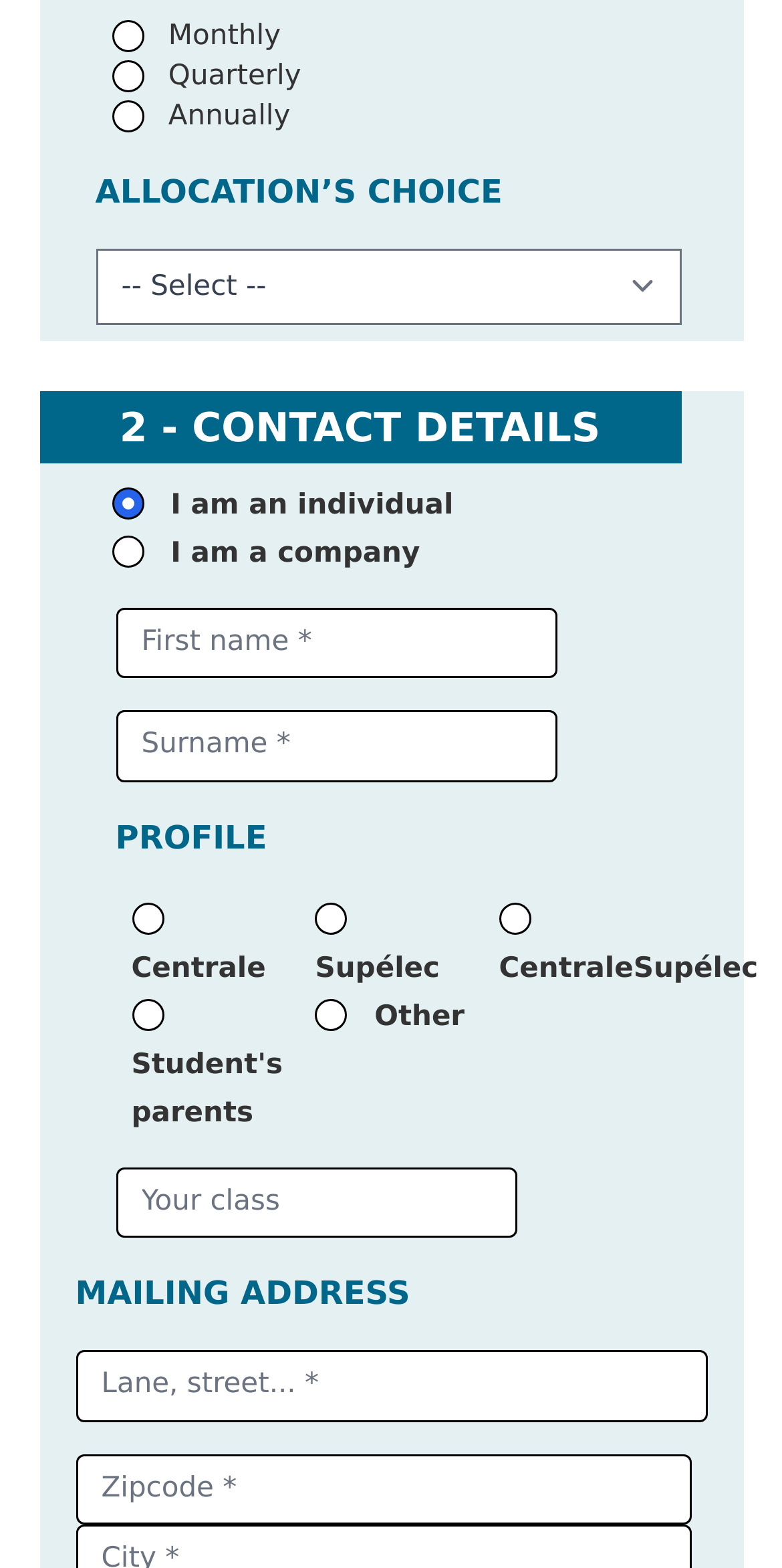Identify the bounding box of the HTML element described as: "parent_node: CentraleSupélec name="profile" value="centralesupelec"".

[0.638, 0.576, 0.679, 0.596]